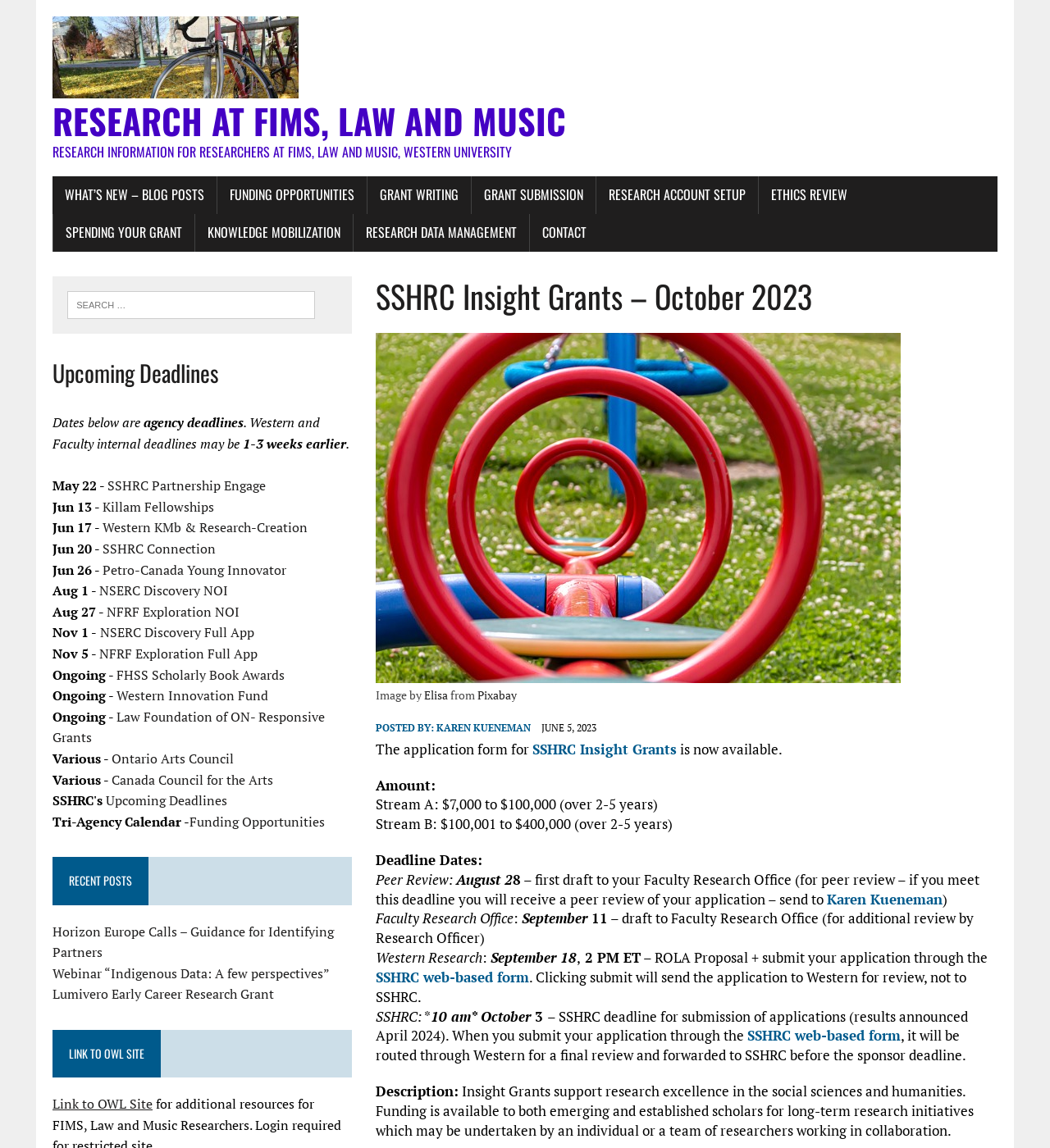Use a single word or phrase to answer the question:
What is the amount of Stream A funding?

$7,000 to $100,000